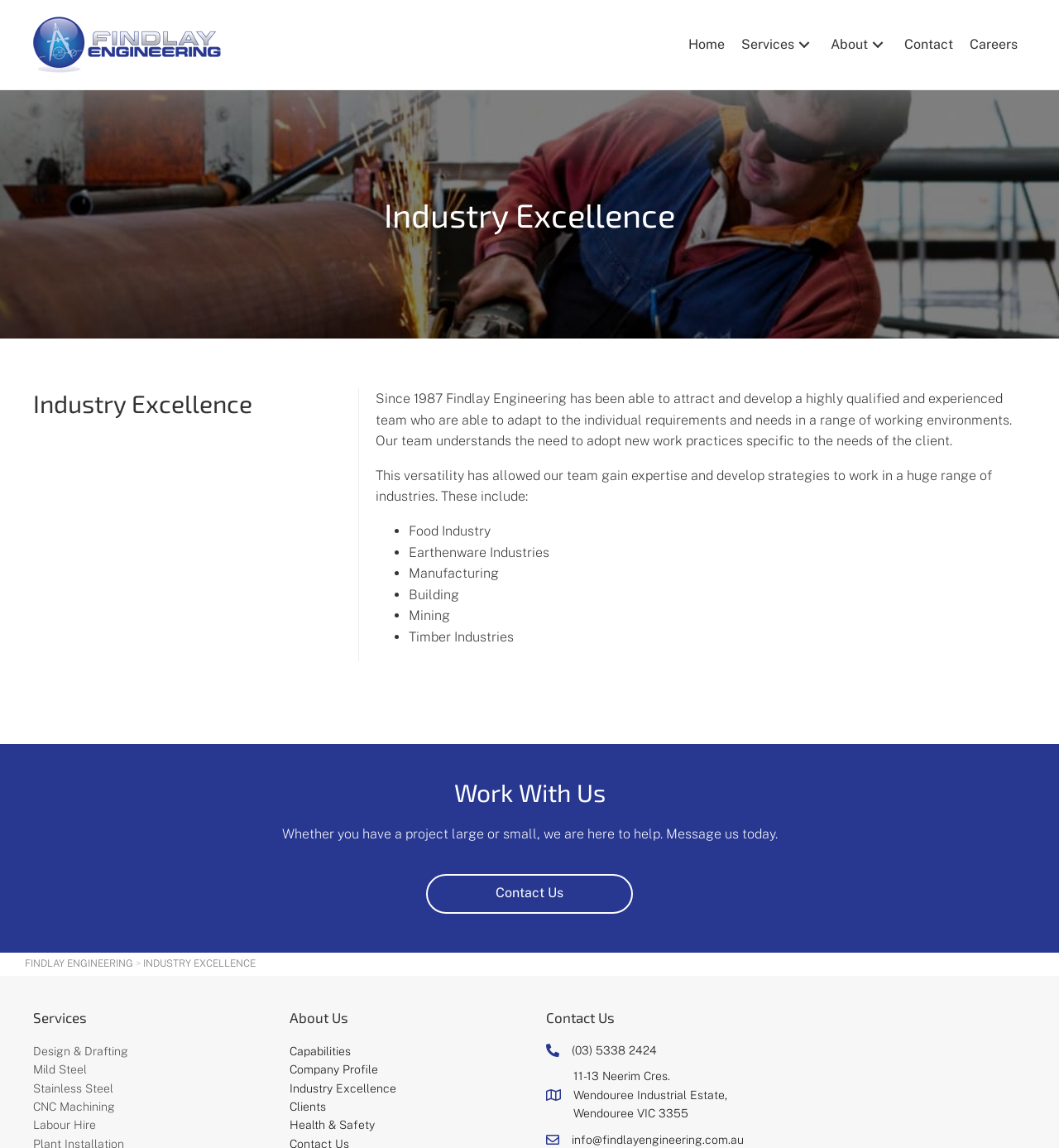Predict the bounding box coordinates for the UI element described as: "CNC Machining". The coordinates should be four float numbers between 0 and 1, presented as [left, top, right, bottom].

[0.031, 0.958, 0.109, 0.97]